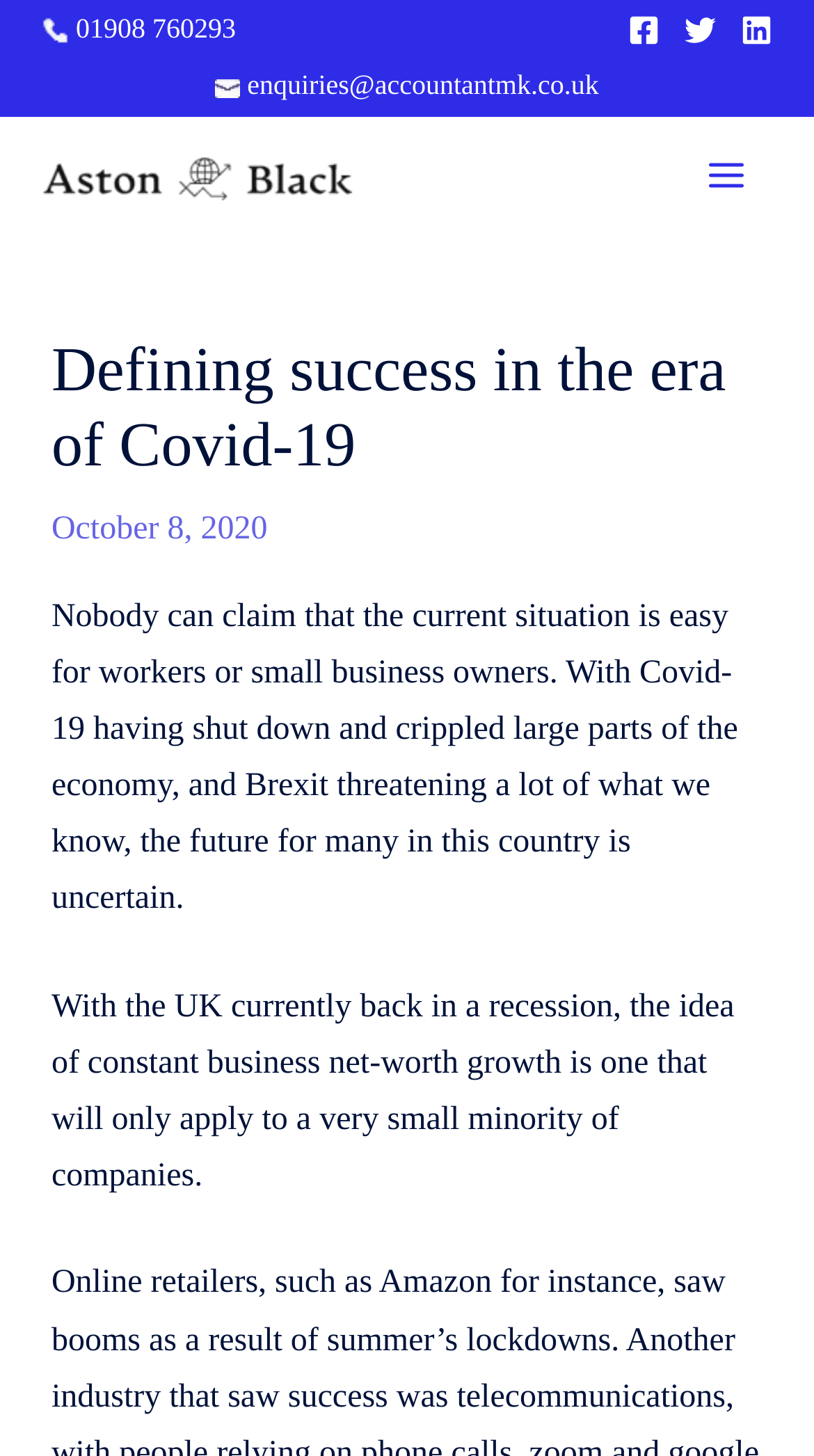Locate and extract the text of the main heading on the webpage.

Defining success in the era of Covid-19